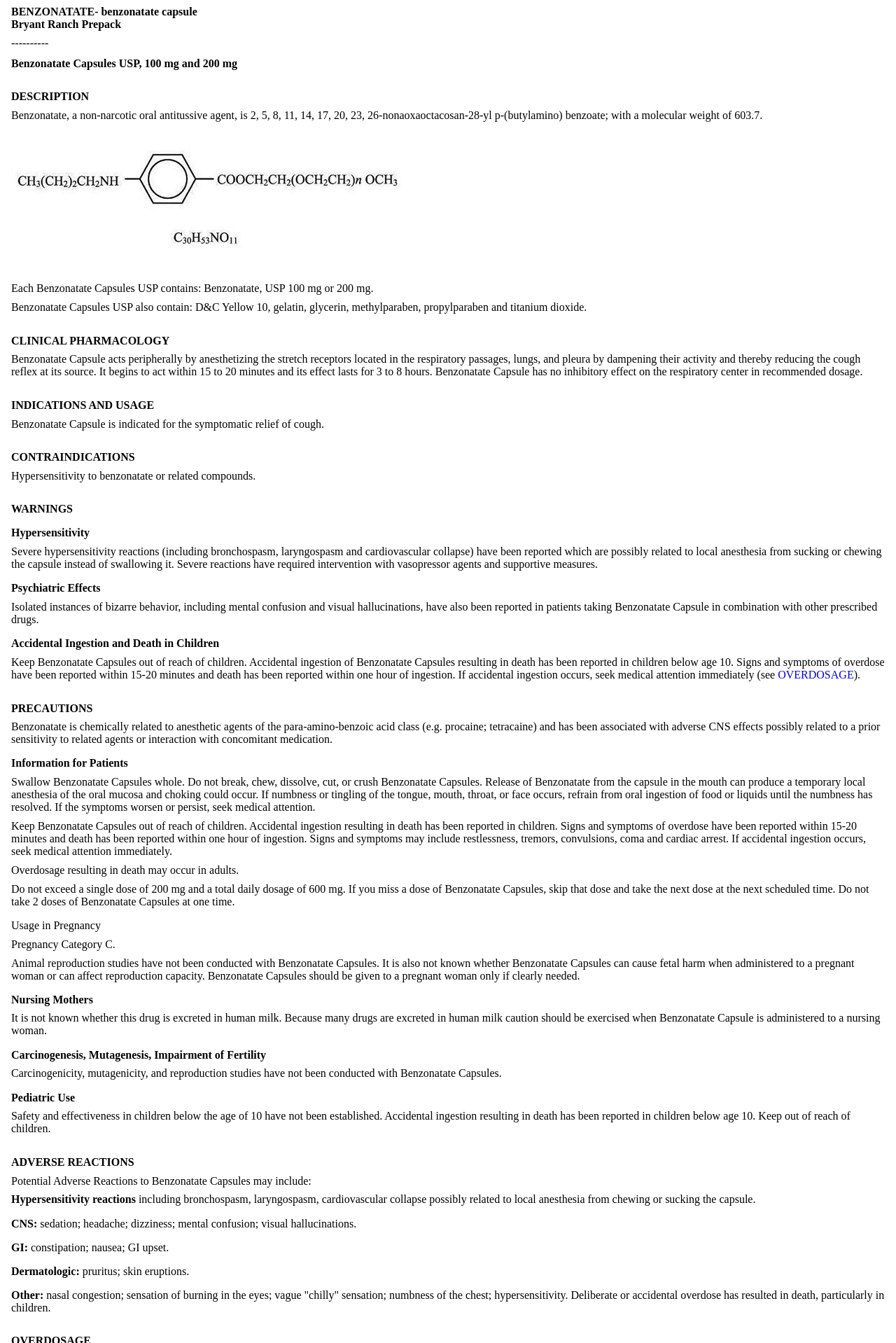Generate the title text from the webpage.

Benzonatate Capsules USP, 100 mg and 200 mg